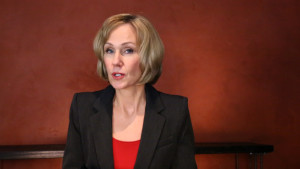What is the dominant color of the woman's attire?
Kindly give a detailed and elaborate answer to the question.

The caption describes the woman as wearing a 'black blazer over a bright red top', indicating that these two colors are the most prominent in her outfit.